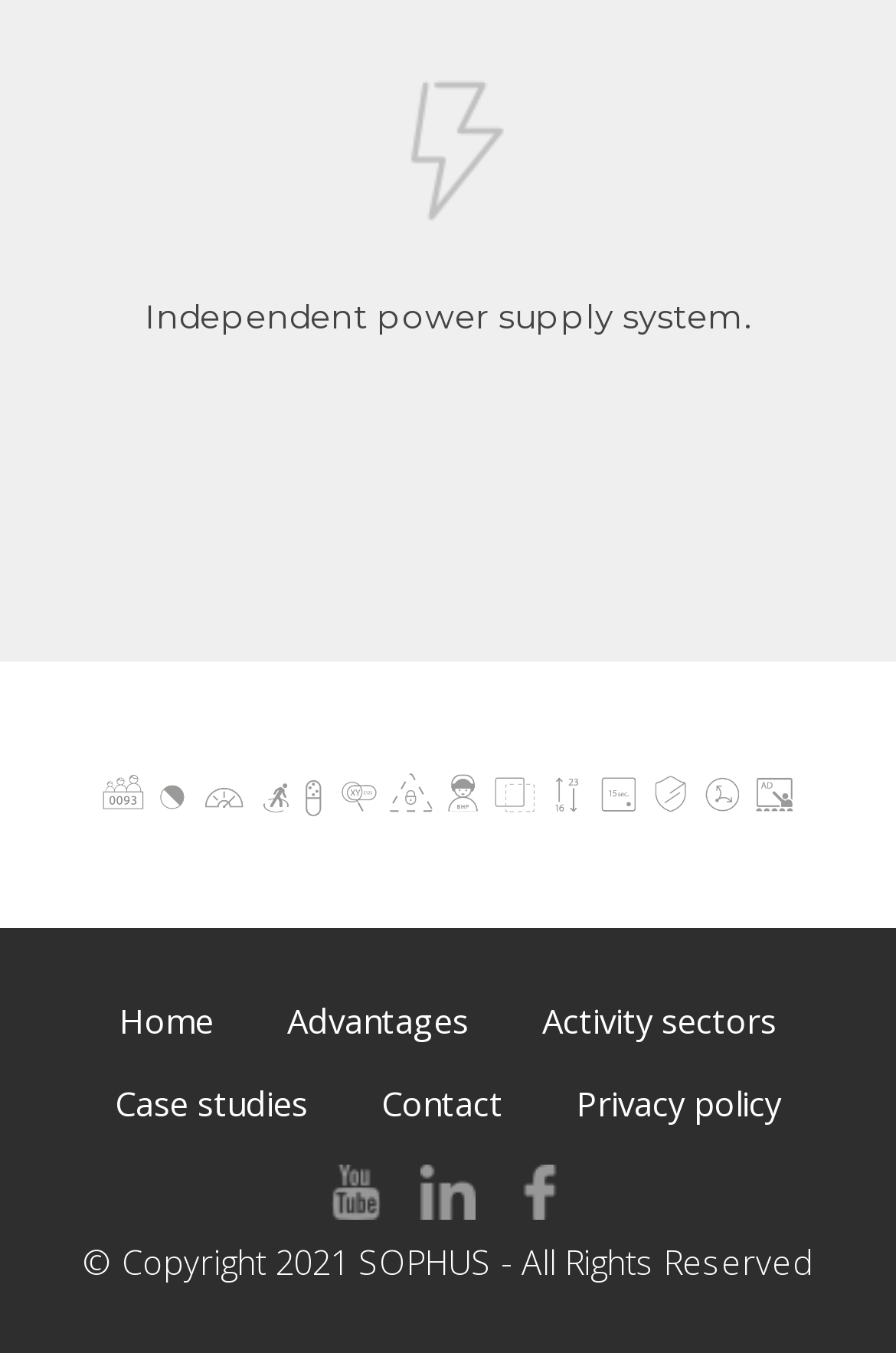Show me the bounding box coordinates of the clickable region to achieve the task as per the instruction: "Visit linkedin page".

[0.469, 0.866, 0.531, 0.895]